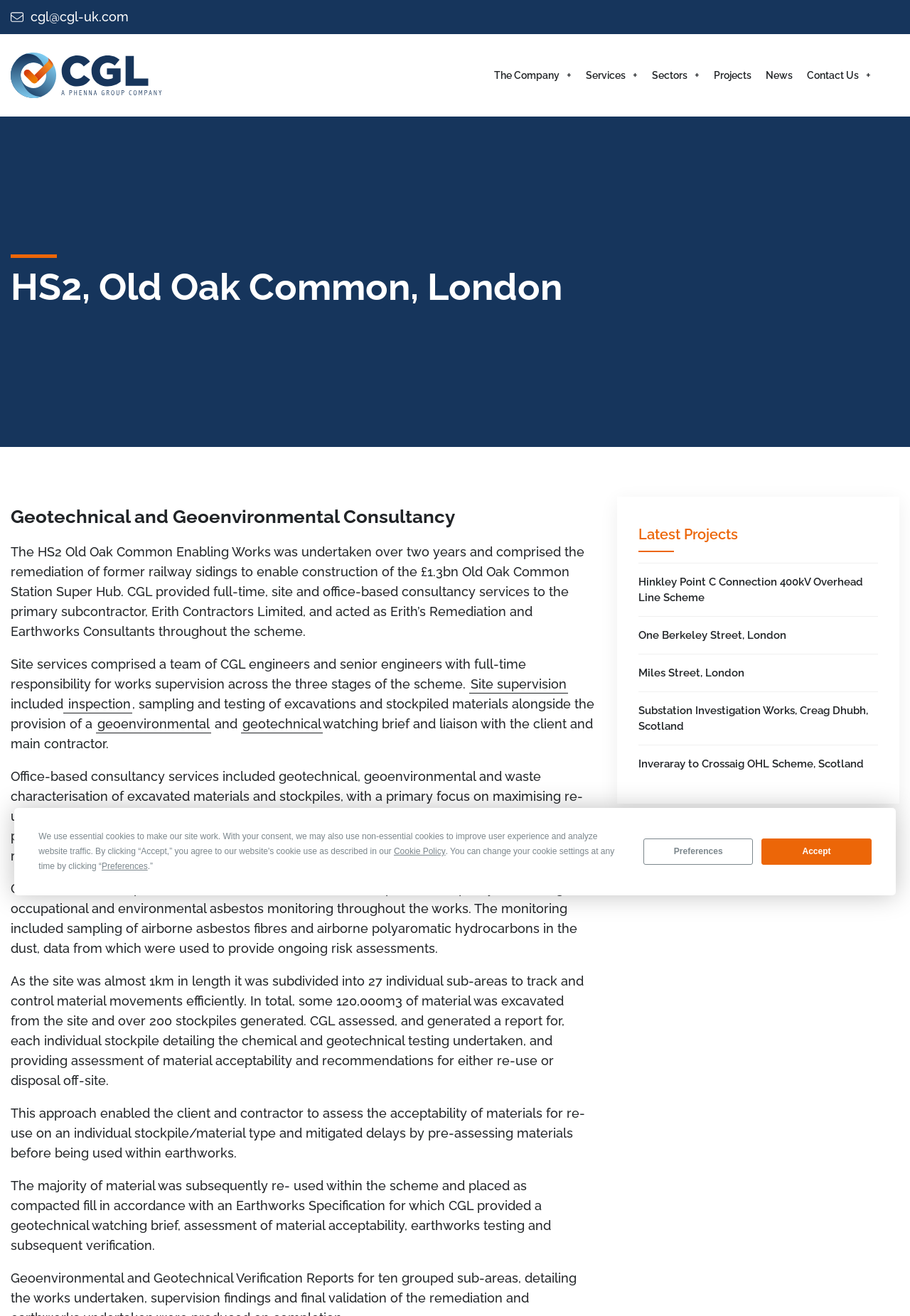Generate the text content of the main heading of the webpage.

HS2, Old Oak Common, London